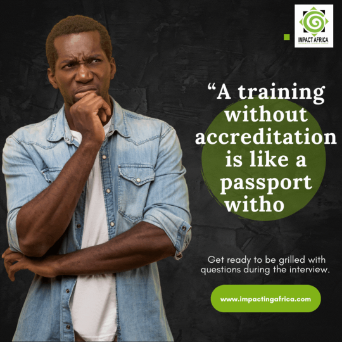Generate an elaborate caption that includes all aspects of the image.

The image features a man in a thoughtful pose, his arms crossed, conveying a sense of contemplation or concern. He is dressed casually in a denim shirt, with a white t-shirt underneath, against a neutral background that enhances his expression. 

The caption reads, “A training without accreditation is like a passport without,” highlighting the importance of recognized credentials in training programs. Below this quote, the message encourages viewers to prepare for rigorous questioning during interviews, emphasizing the value of being well-equipped and verified in professional contexts. The website, www.impactingafrica.com, is noted for further resources or information on the subject, signaling an engagement with educational and professional development initiatives in Africa. This image communicates a powerful reminder about the significance of formal recognition in training and its impact on future opportunities.